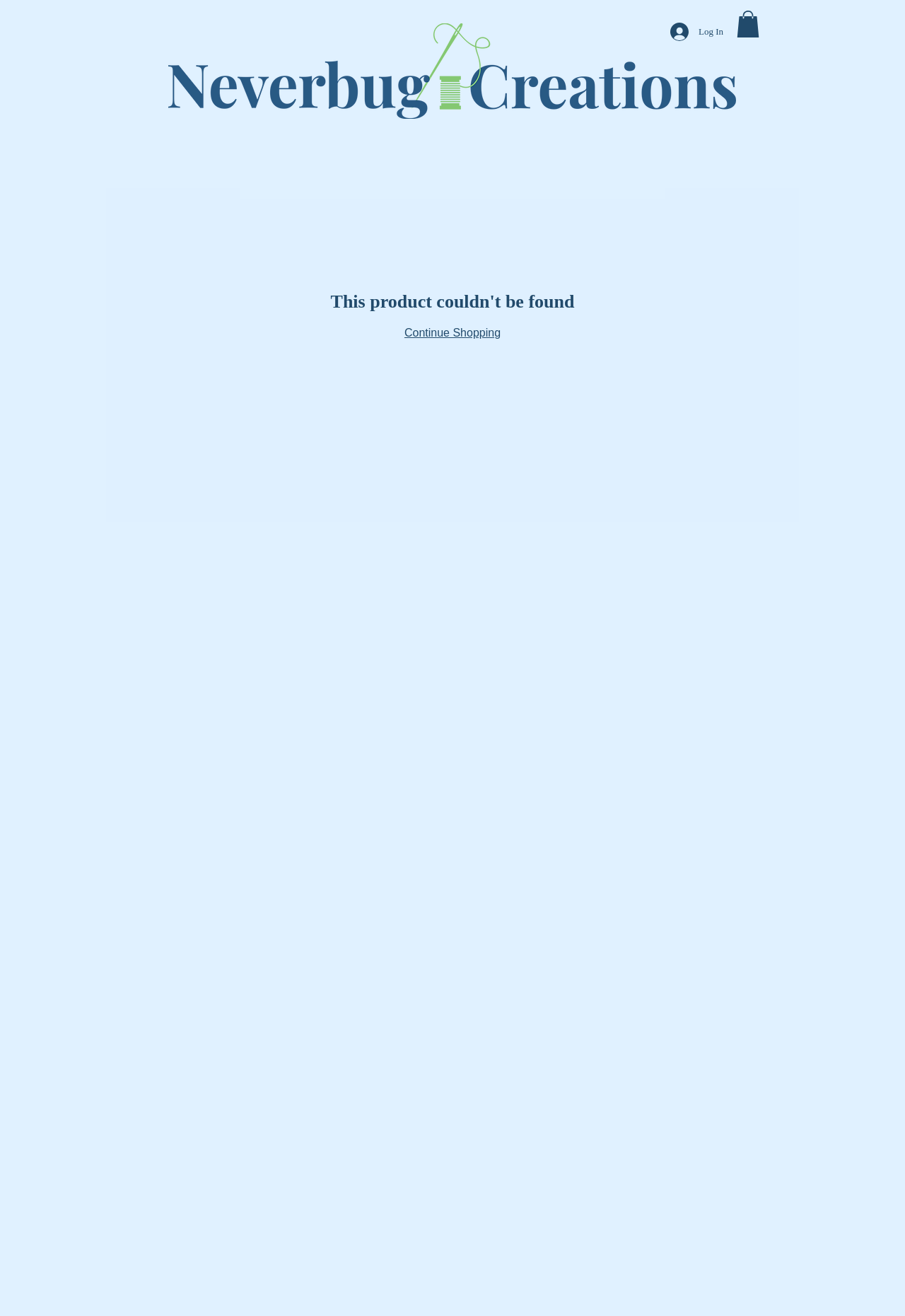Use a single word or phrase to answer the question:
What is the logo image filename?

New Logo.png